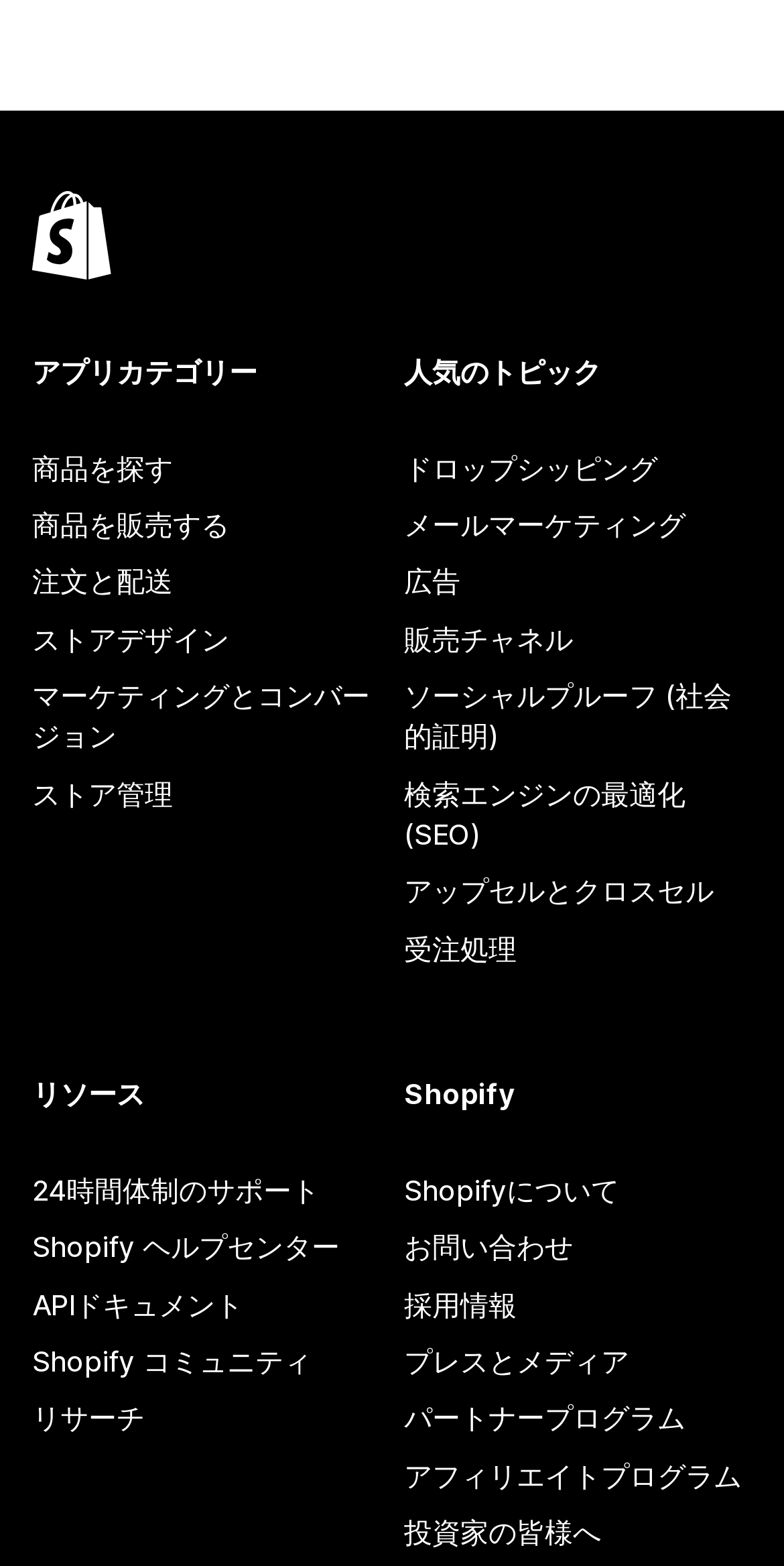Find the bounding box coordinates for the element that must be clicked to complete the instruction: "Explore application categories". The coordinates should be four float numbers between 0 and 1, indicated as [left, top, right, bottom].

[0.041, 0.224, 0.485, 0.25]